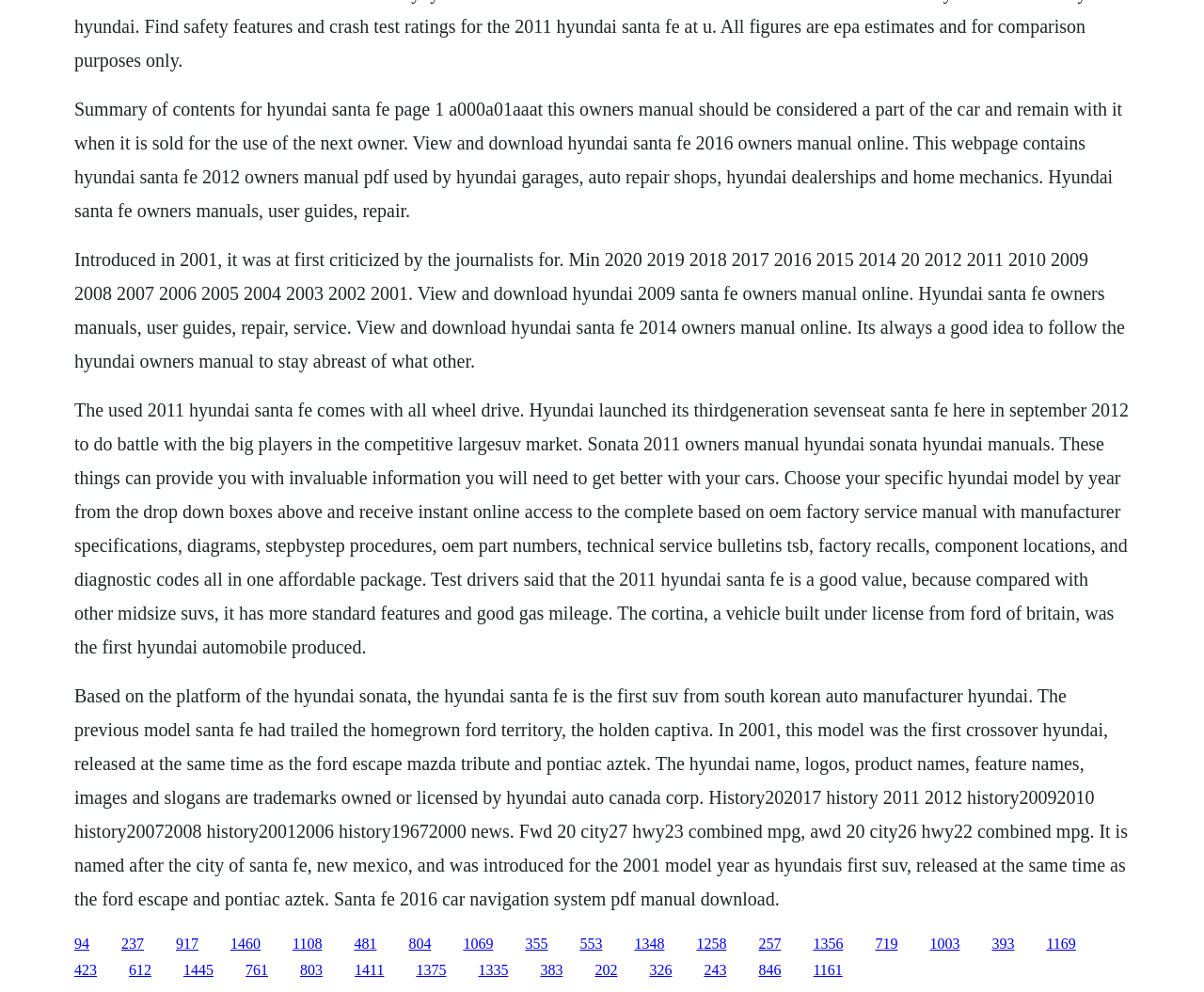Determine the bounding box coordinates of the clickable region to execute the instruction: "Click on 237". The coordinates should be four float numbers between 0 and 1, denoted as [left, top, right, bottom].

[0.101, 0.943, 0.12, 0.959]